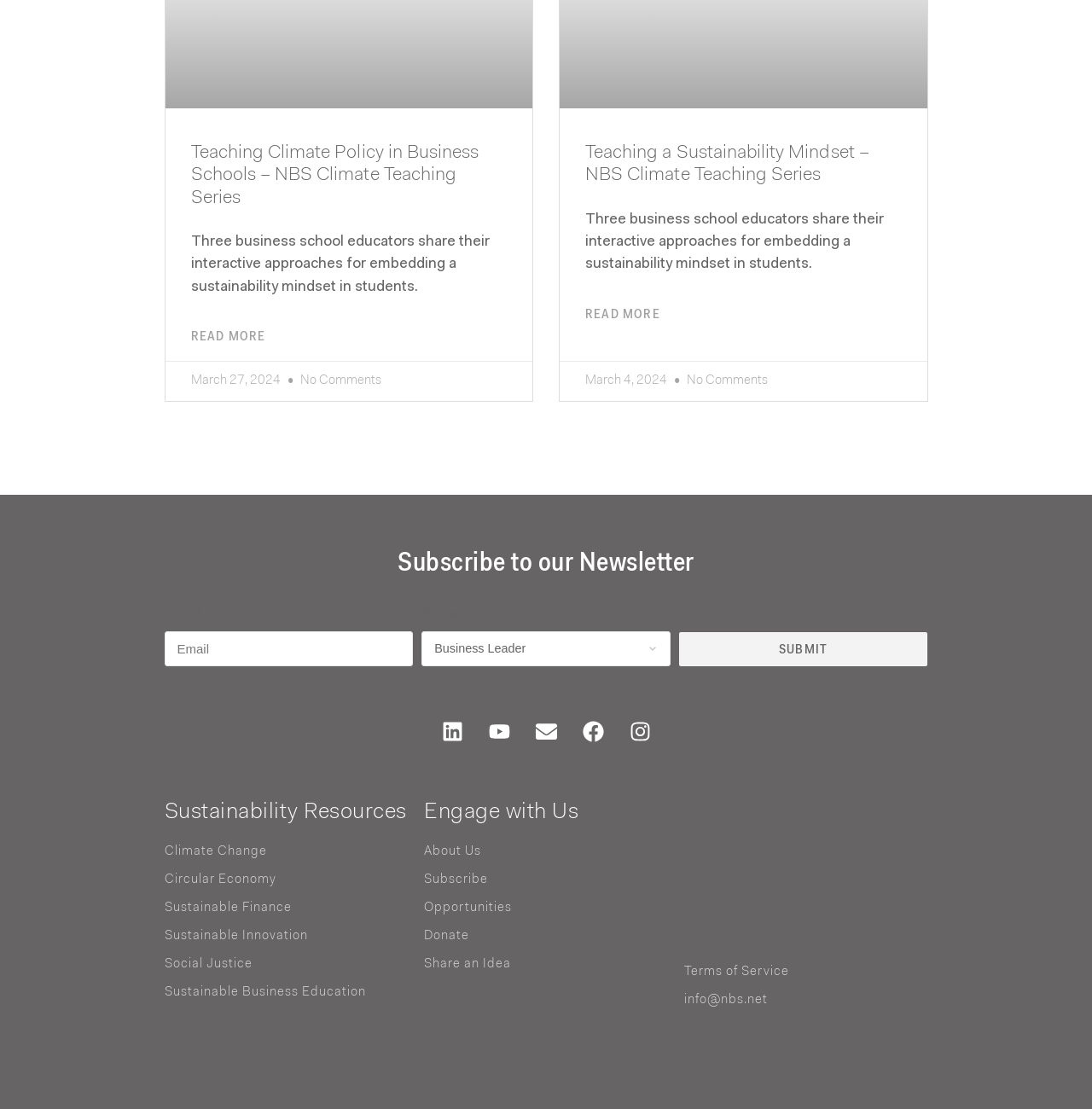Determine the bounding box coordinates of the section to be clicked to follow the instruction: "Click on Sustainability Resources". The coordinates should be given as four float numbers between 0 and 1, formatted as [left, top, right, bottom].

[0.15, 0.718, 0.373, 0.748]